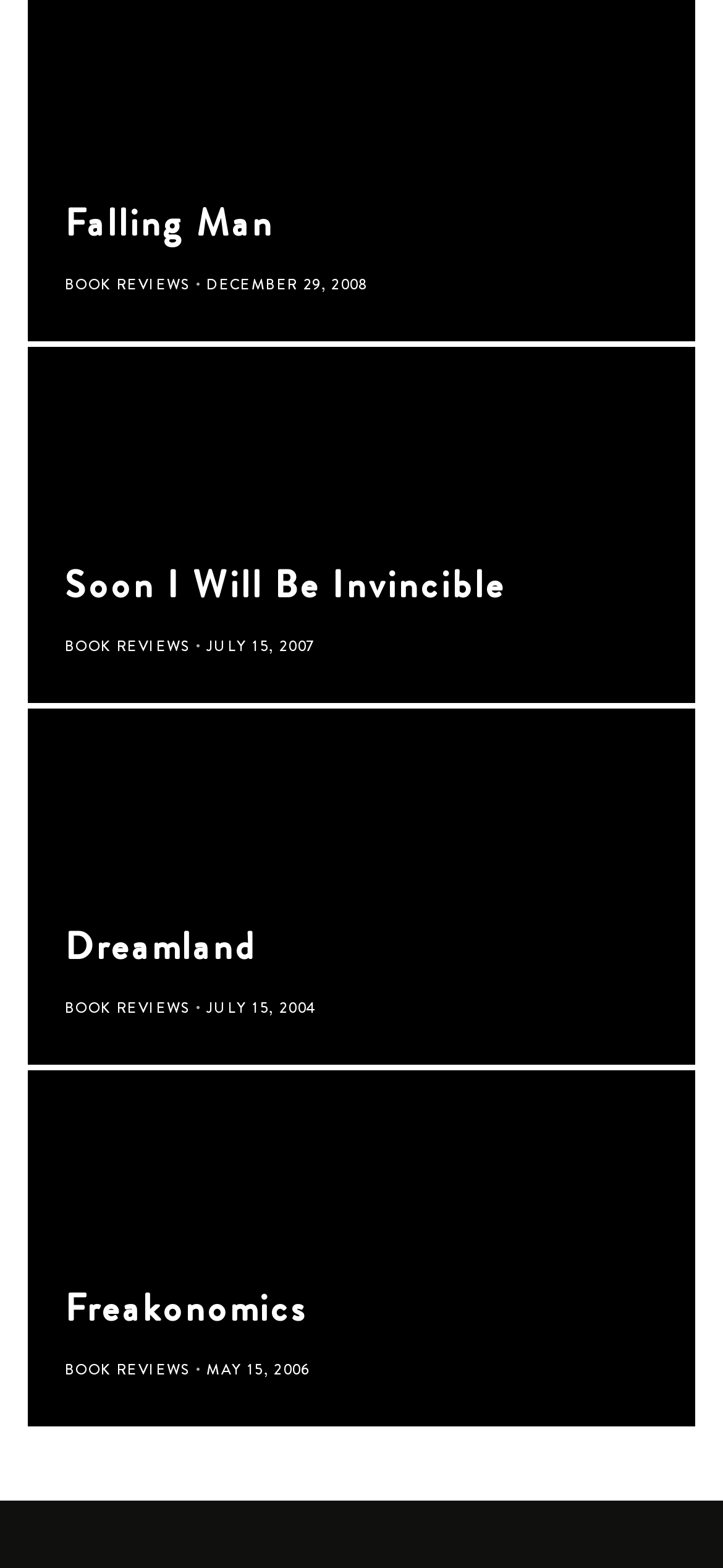Please specify the bounding box coordinates of the region to click in order to perform the following instruction: "Check the 'Freakonomics' book review".

[0.038, 0.683, 0.962, 0.91]